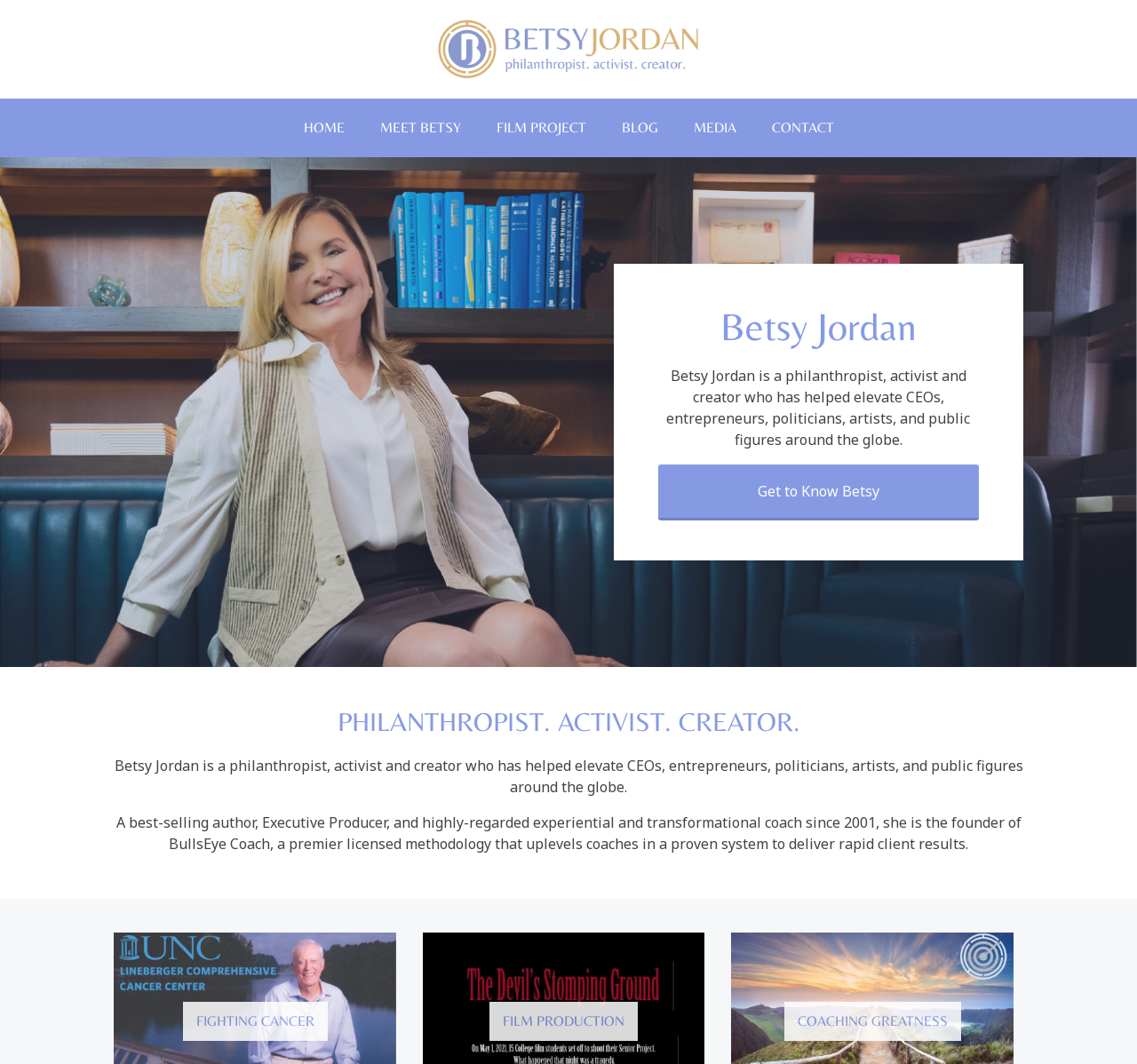Highlight the bounding box coordinates of the element you need to click to perform the following instruction: "Read about Betsy Jordan's biography."

[0.586, 0.343, 0.853, 0.422]